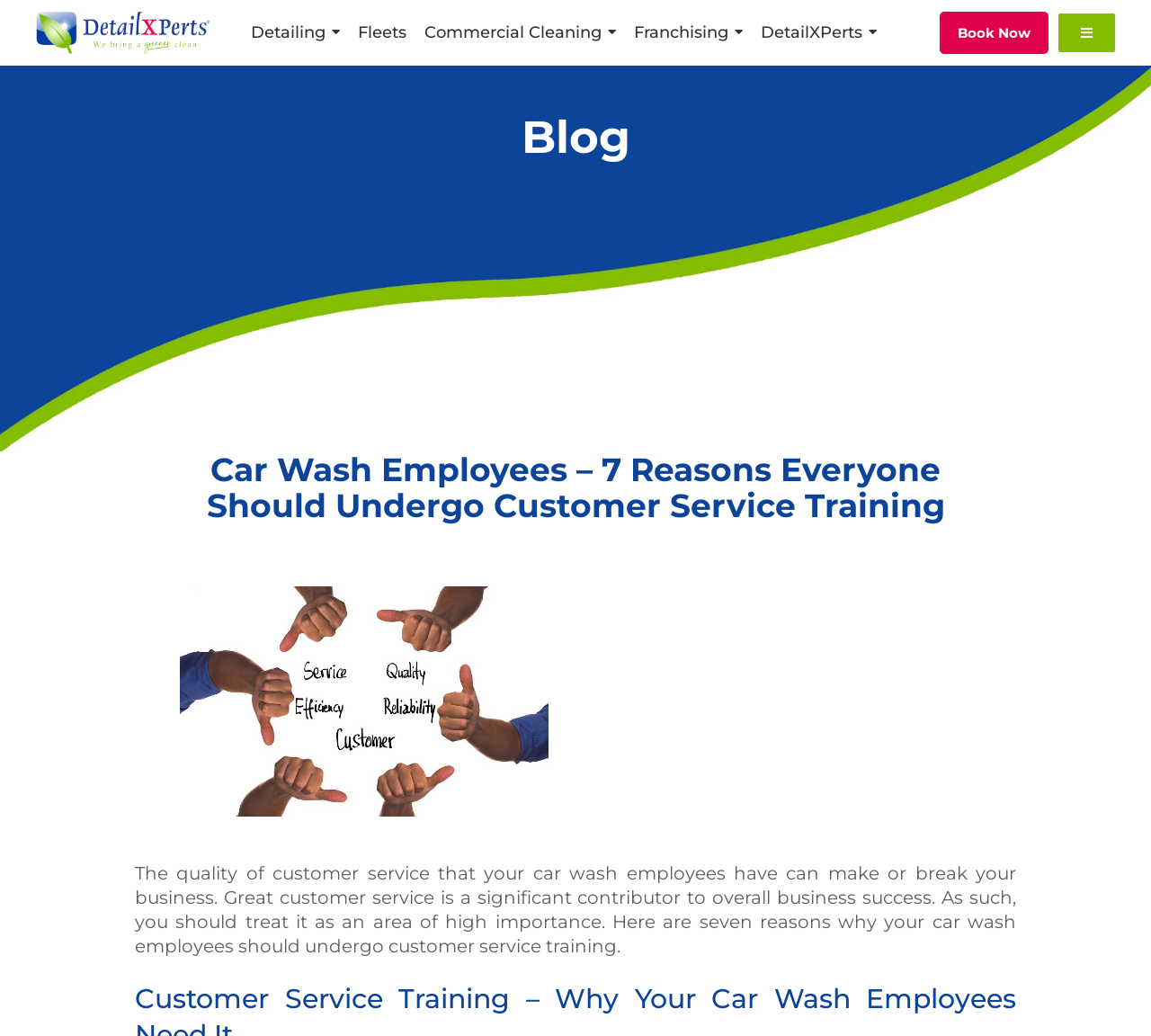Specify the bounding box coordinates (top-left x, top-left y, bottom-right x, bottom-right y) of the UI element in the screenshot that matches this description: Fleets

[0.311, 0.009, 0.353, 0.054]